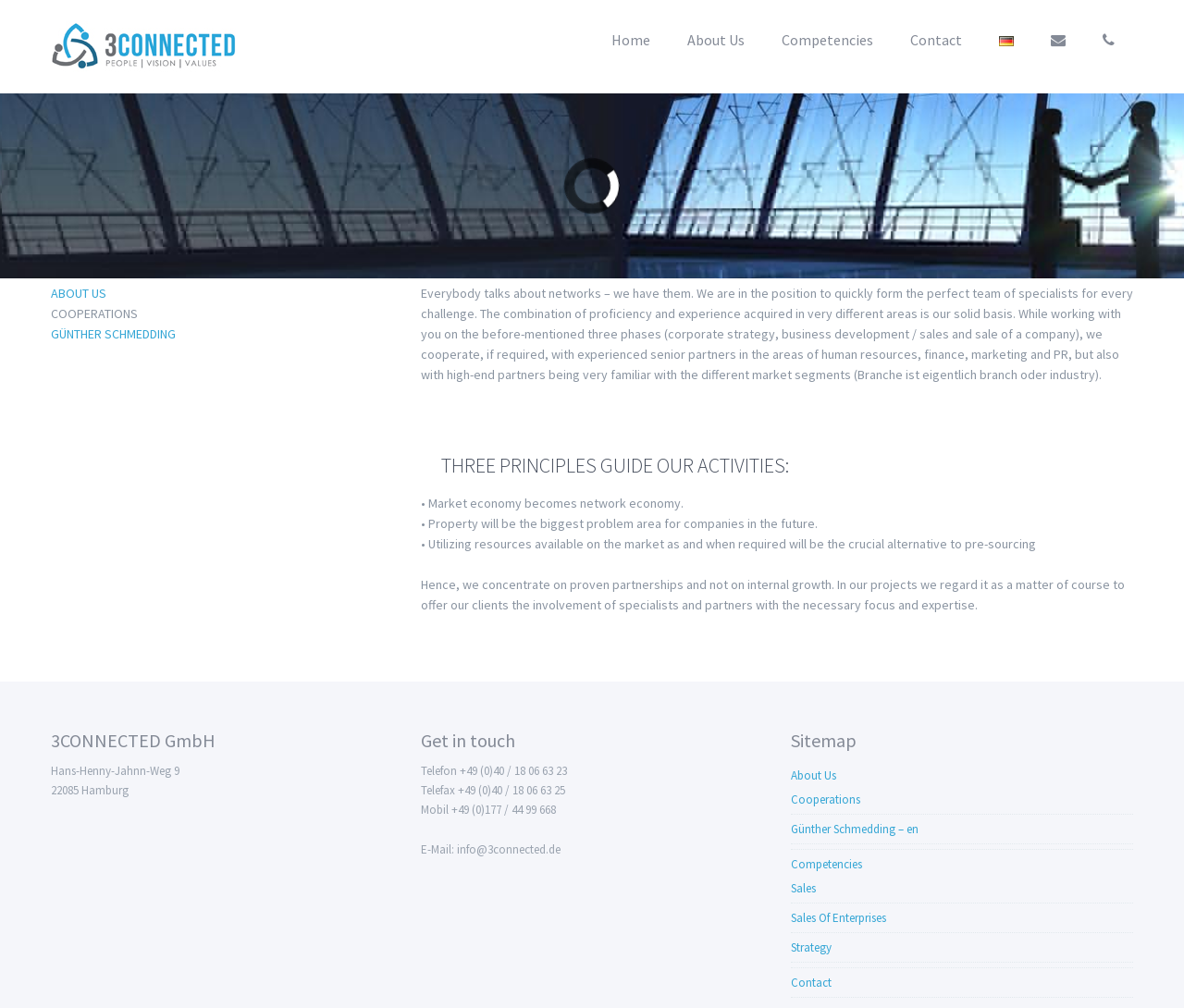Please give a short response to the question using one word or a phrase:
What are the sections available in the sitemap?

About Us, Cooperations, Günther Schmedding, Competencies, Sales, Sales Of Enterprises, Strategy, Contact